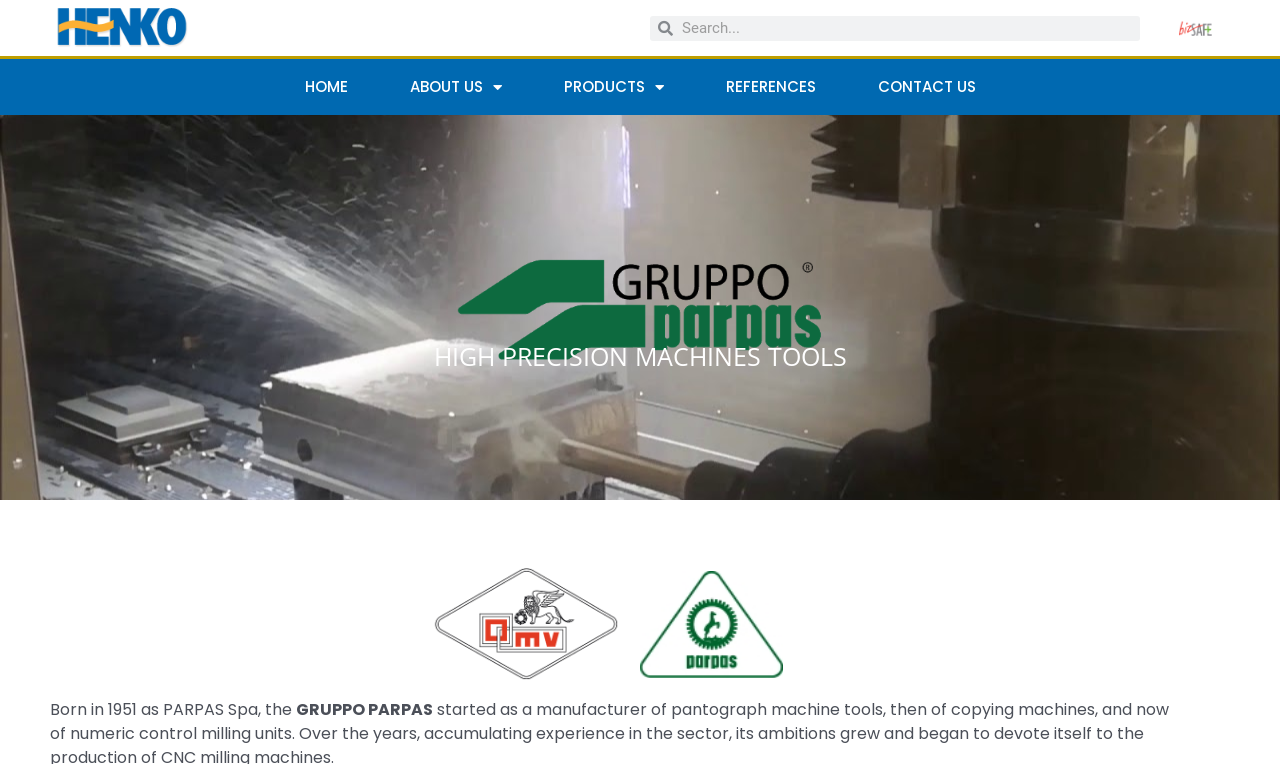Bounding box coordinates are given in the format (top-left x, top-left y, bottom-right x, bottom-right y). All values should be floating point numbers between 0 and 1. Provide the bounding box coordinate for the UI element described as: References

[0.543, 0.077, 0.661, 0.151]